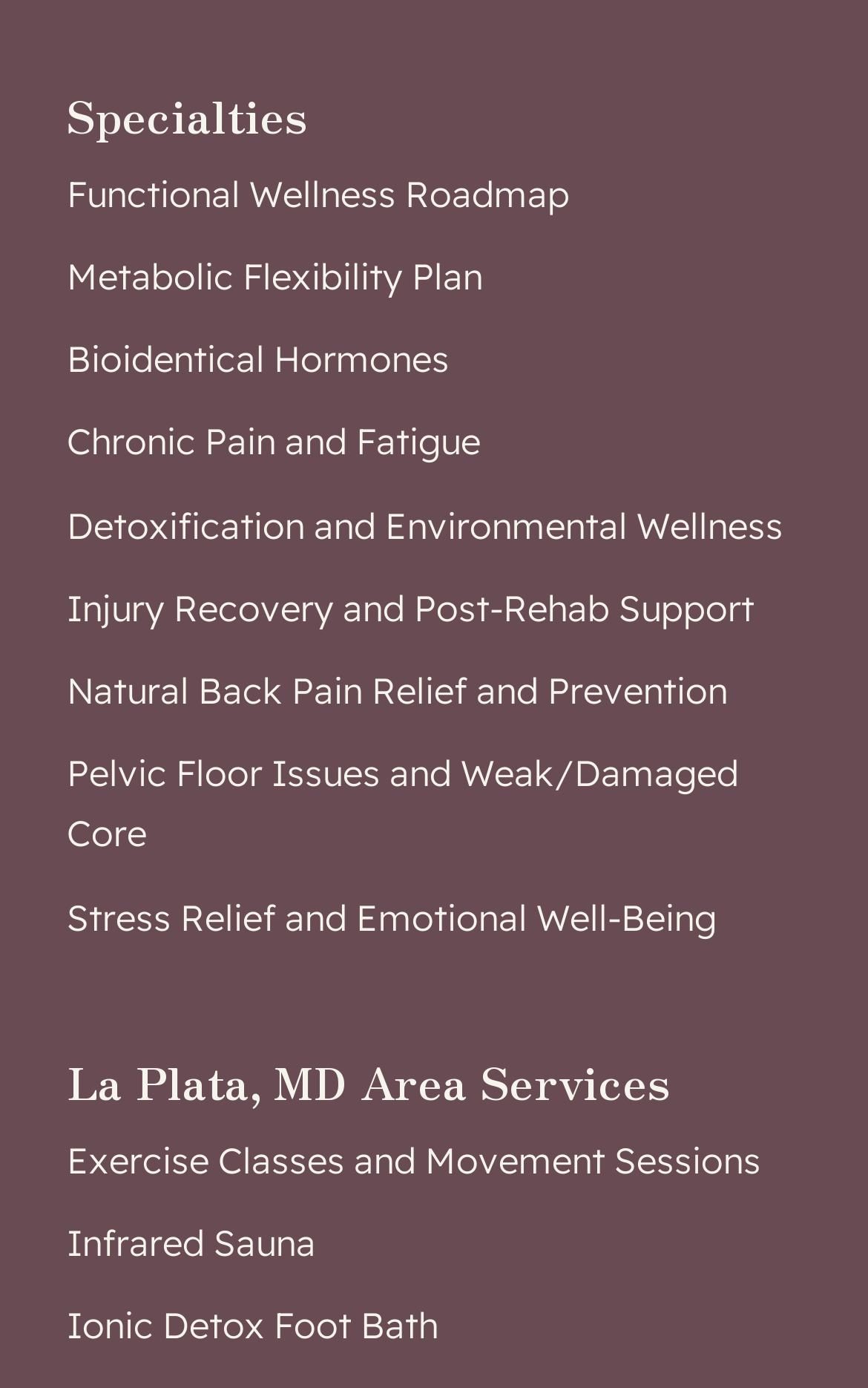Find the bounding box coordinates for the area you need to click to carry out the instruction: "Click on Functional Wellness Roadmap". The coordinates should be four float numbers between 0 and 1, indicated as [left, top, right, bottom].

[0.077, 0.119, 0.923, 0.165]